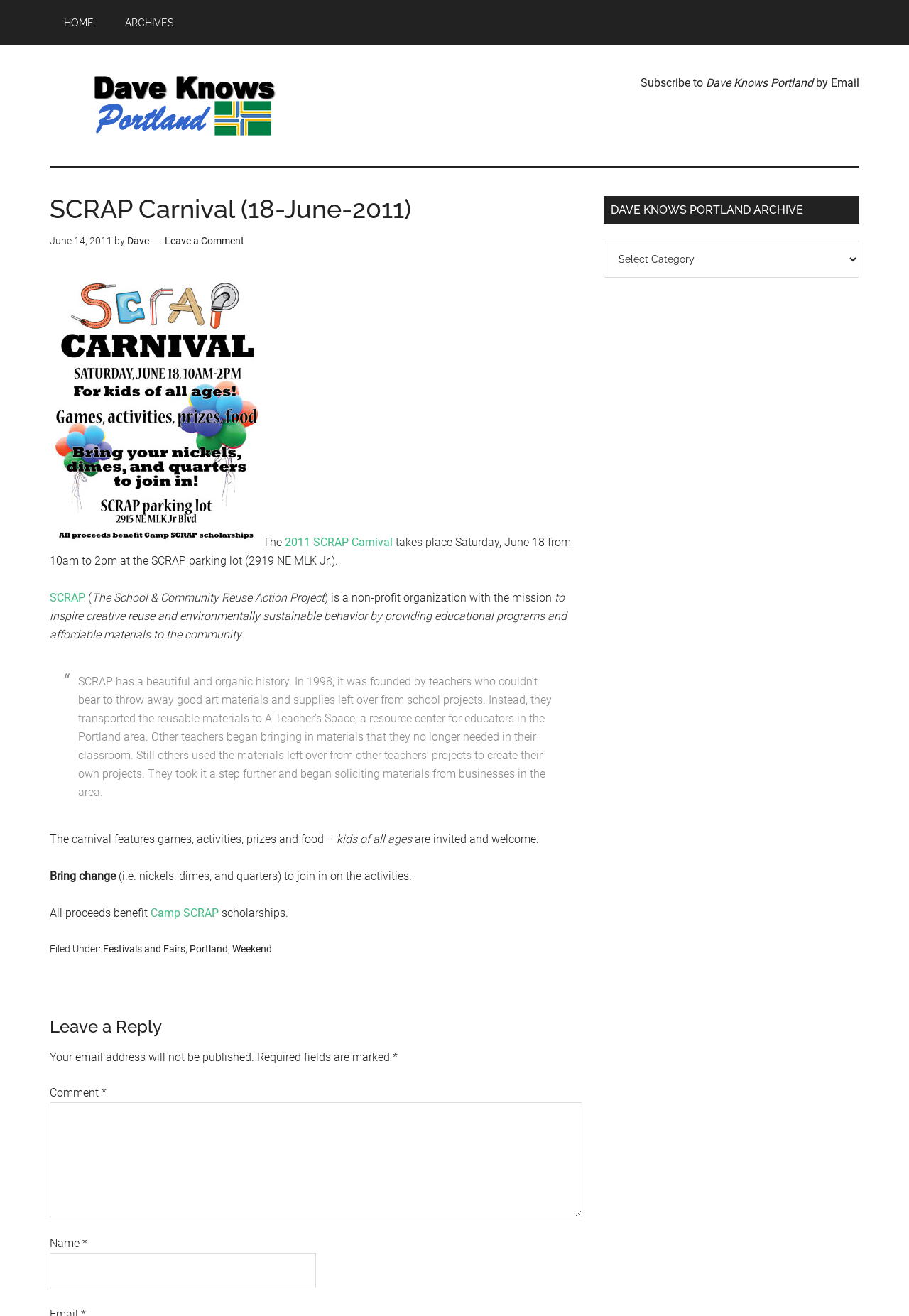Locate the bounding box of the UI element described by: "Festivals and Fairs" in the given webpage screenshot.

[0.113, 0.717, 0.204, 0.725]